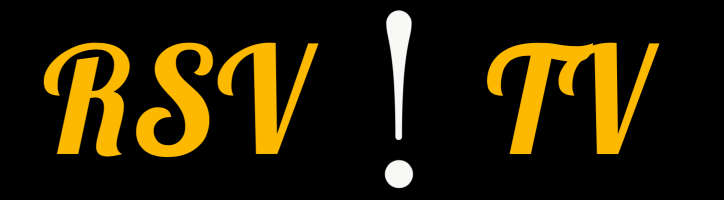Answer the following query with a single word or phrase:
What symbol is positioned between 'RSV' and 'TV'?

Exclamation mark